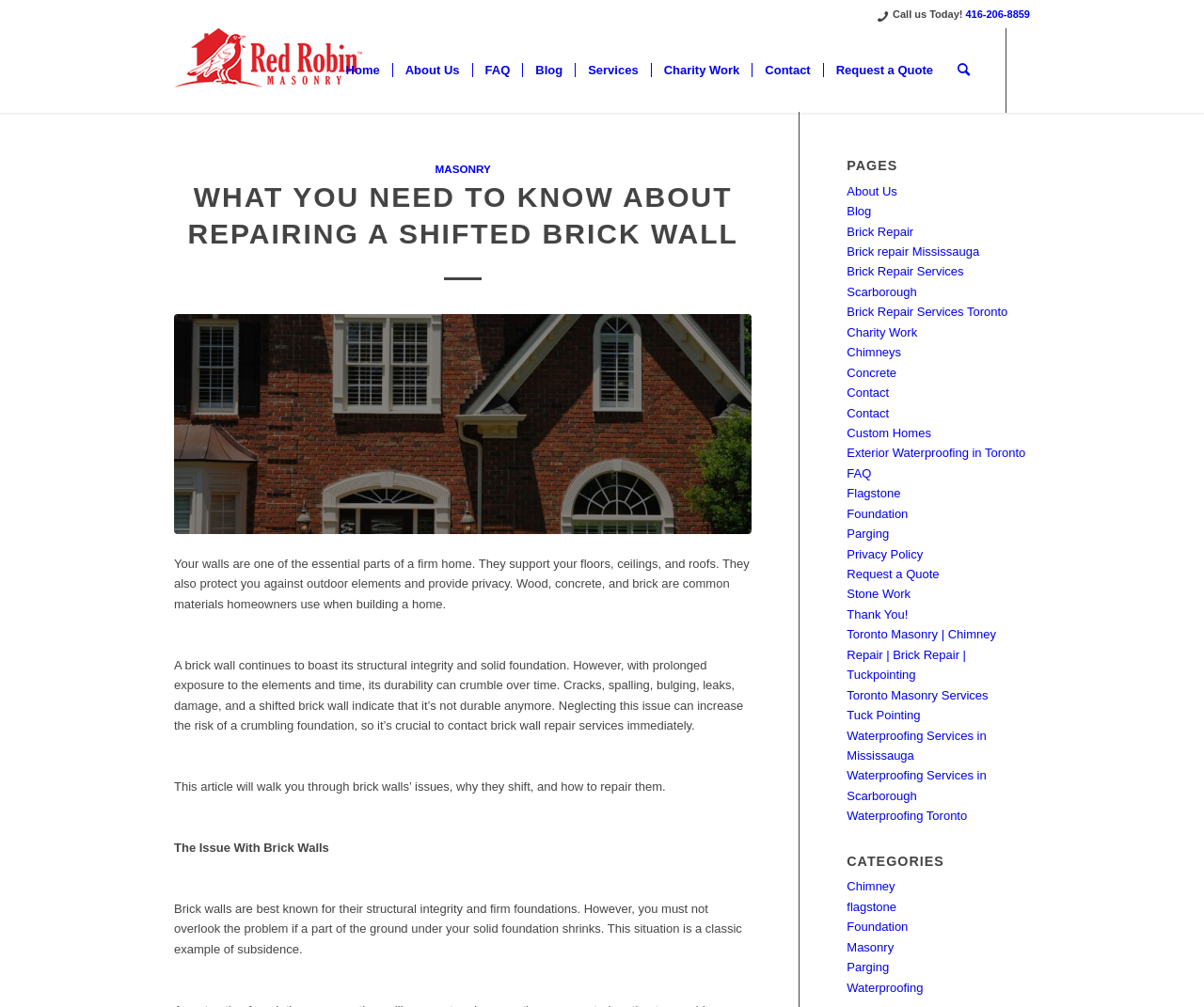Find the bounding box coordinates of the element's region that should be clicked in order to follow the given instruction: "Click 'Request a Quote'". The coordinates should consist of four float numbers between 0 and 1, i.e., [left, top, right, bottom].

[0.683, 0.028, 0.785, 0.112]